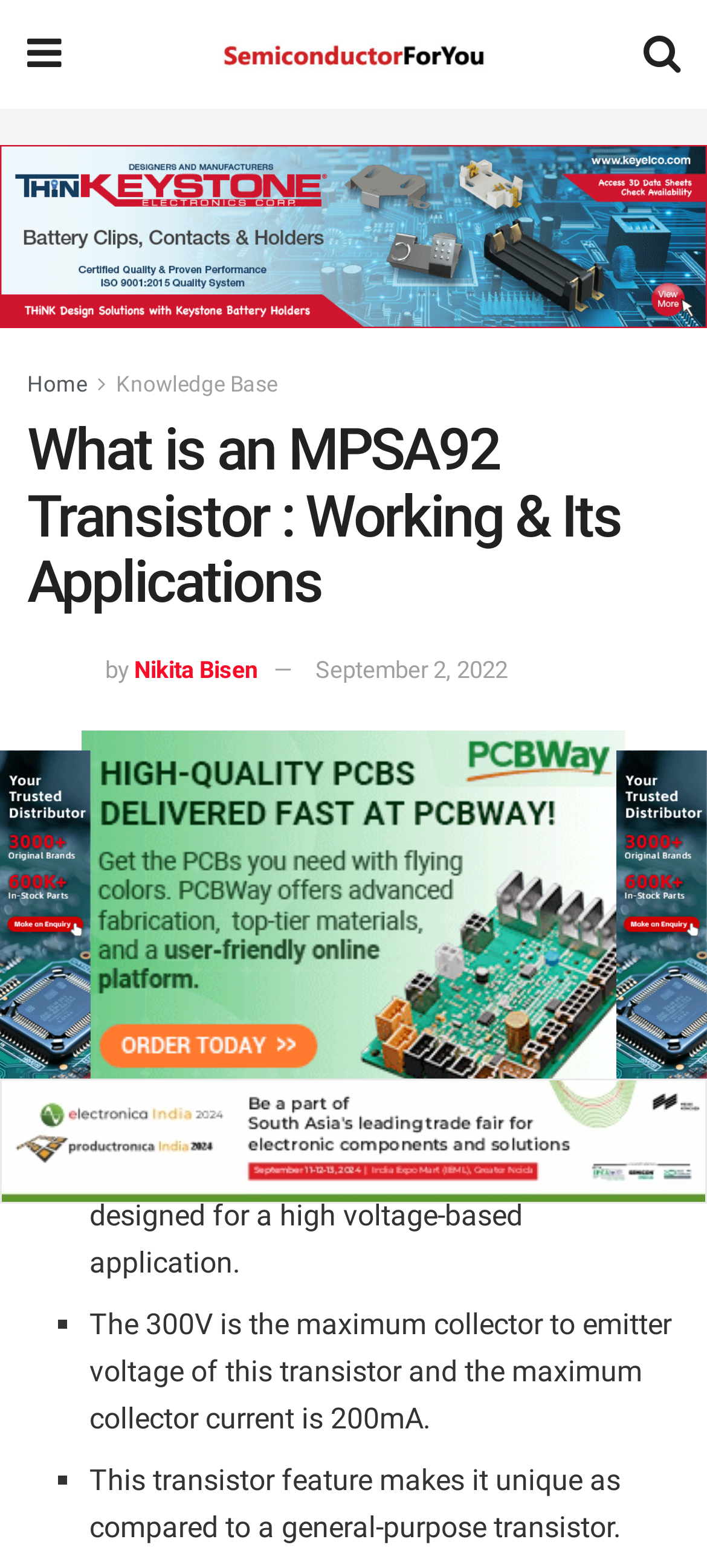Can you give a detailed response to the following question using the information from the image? What is the maximum collector to emitter voltage of this transistor?

I found the answer by looking at the text in the webpage, specifically the sentence 'The 300V is the maximum collector to emitter voltage of this transistor and the maximum collector current is 200mA.' which is located below the author's name and date.